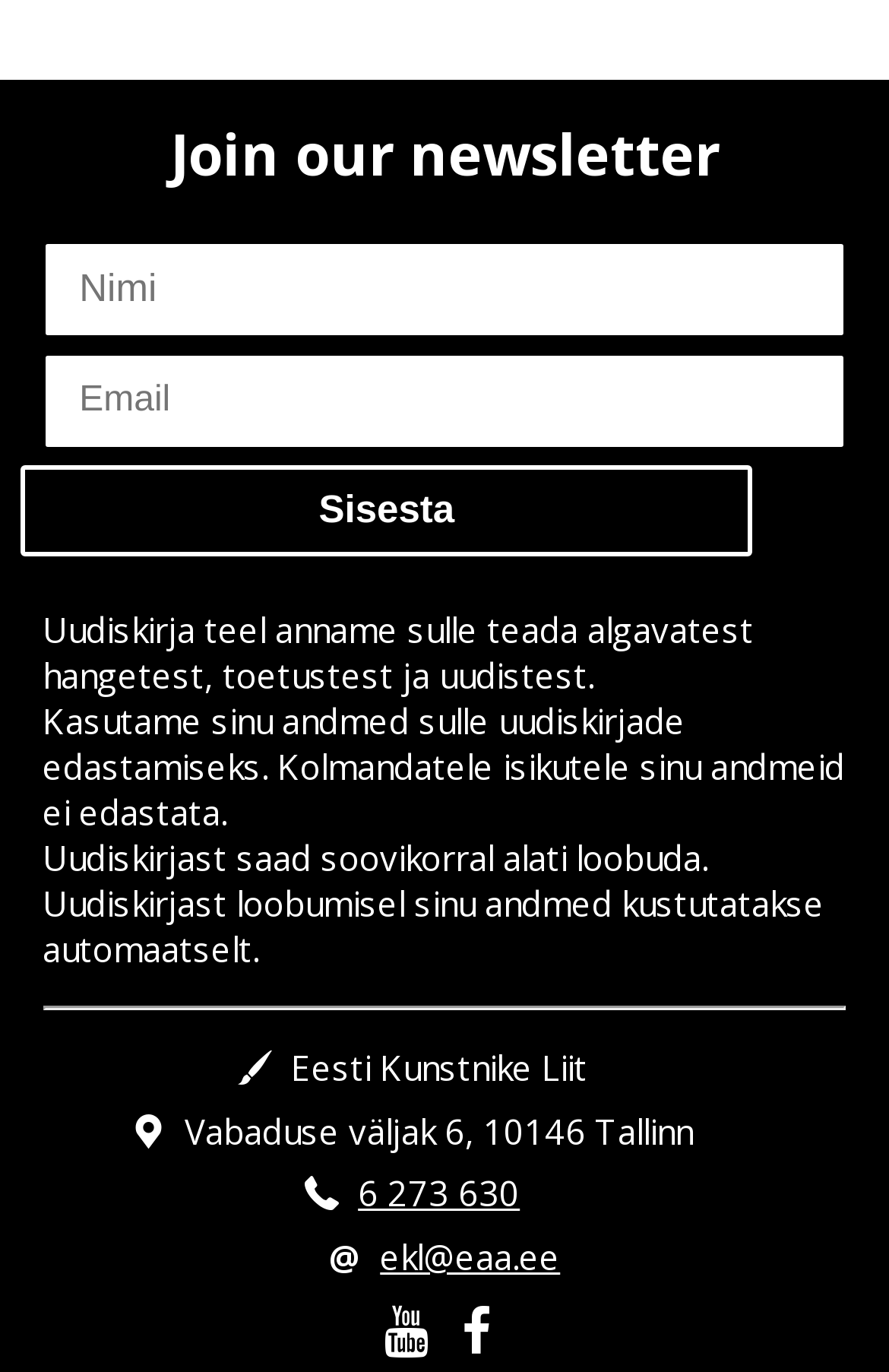What happens to subscriber data when unsubscribing?
Please use the image to provide an in-depth answer to the question.

According to the webpage, when a subscriber decides to unsubscribe from the newsletter, their data will be automatically deleted. This is stated in the text 'Uudiskirjast loobumisel sinu andmed kustutatakse automaatselt.' which translates to 'When unsubscribing from the newsletter, your data will be automatically deleted.'